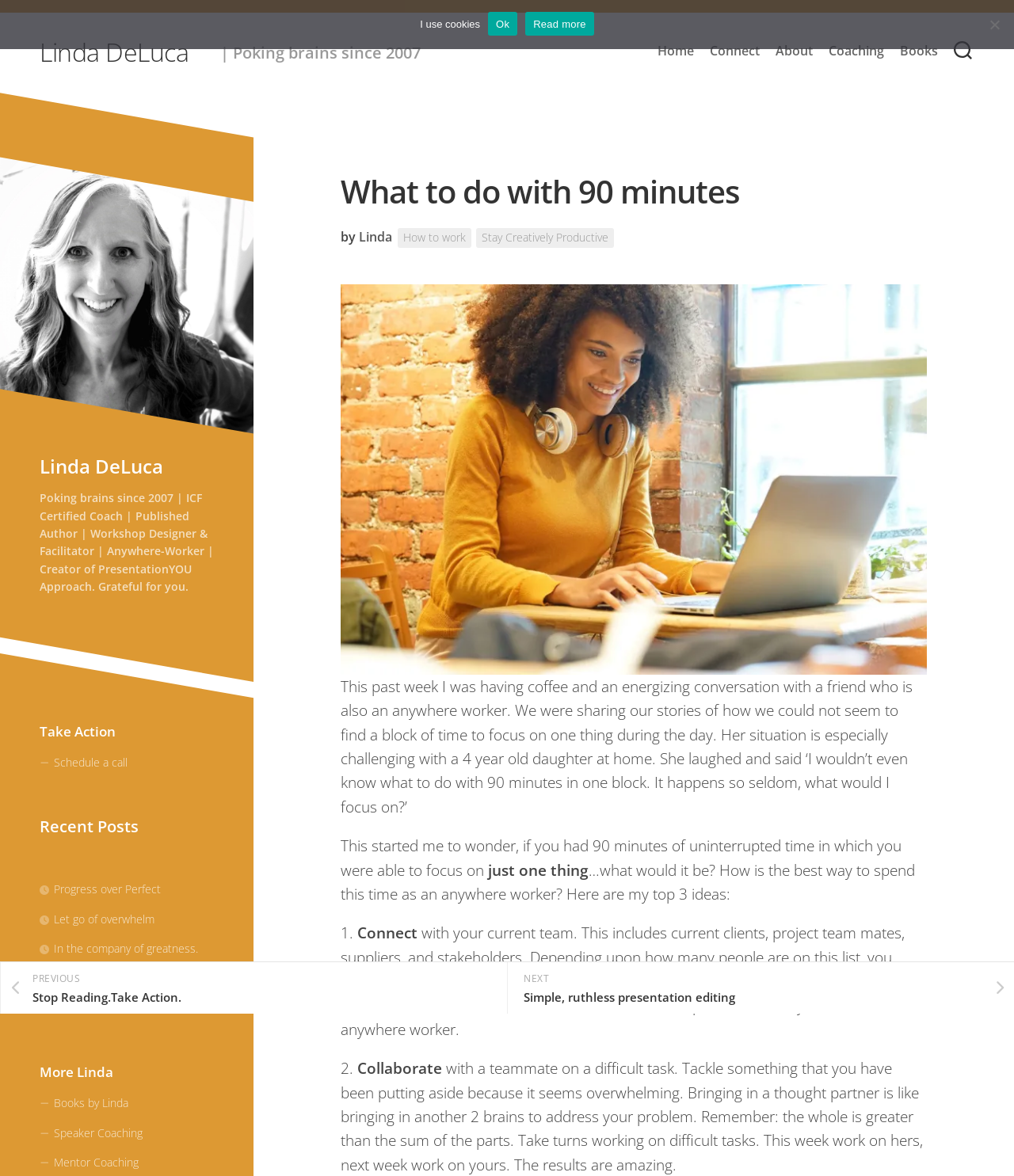What is the topic of the article?
Using the picture, provide a one-word or short phrase answer.

What to do with 90 minutes